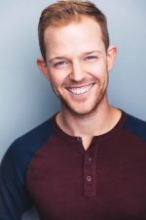Generate an in-depth description of the image you see.

The image features a smiling man with light brown hair and a warm, welcoming expression. He is wearing a maroon henley shirt with blue accents on the shoulders, which adds a casual yet stylish touch to his appearance. The backdrop is neutral, enhancing the focus on his friendly demeanor. 

This individual is John Noble Barrack, who plays the character George Gibbs in the production. He expresses his excitement about returning to the Martha’s Vineyard Playhouse, highlighting his previous experiences in various theatrical productions, including "A Christmas Carol" and "Robin Hood." His passion for theater and community shines through, complemented by a heartfelt message for his father, suggesting a personal connection to his work and performances.